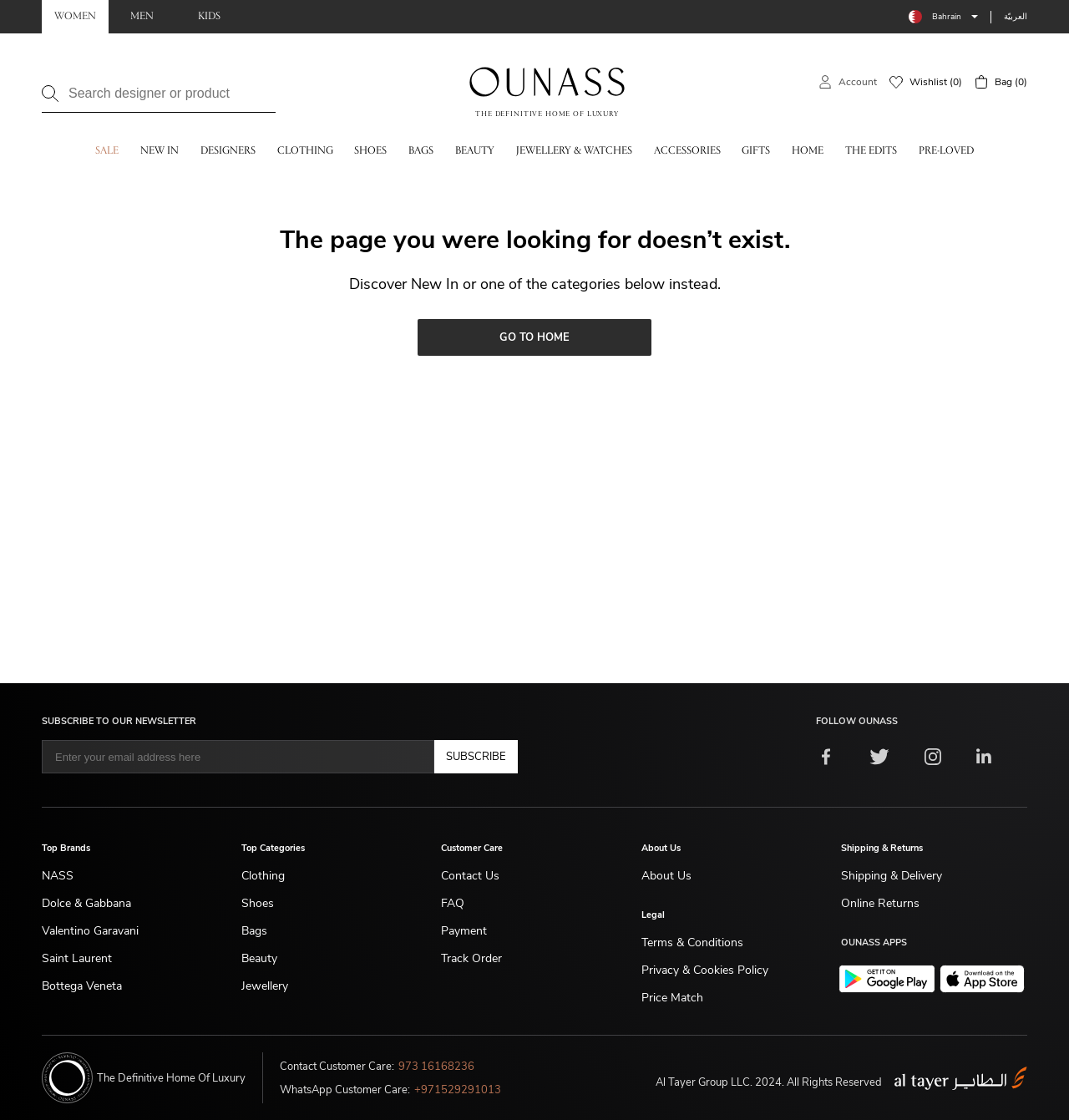From the webpage screenshot, predict the bounding box coordinates (top-left x, top-left y, bottom-right x, bottom-right y) for the UI element described here: aria-label="follow us on linkedin"

[0.913, 0.668, 0.932, 0.688]